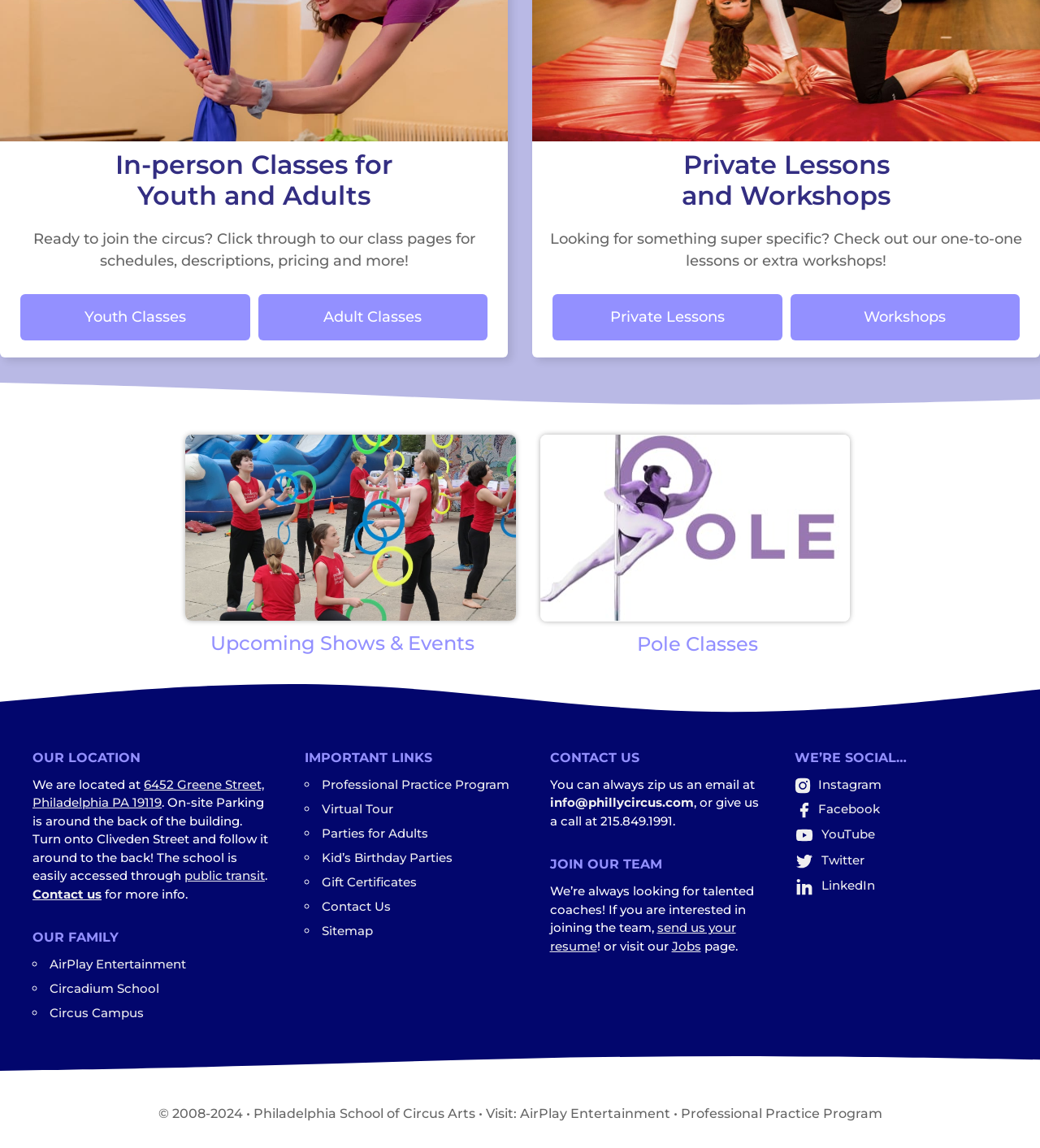What type of classes are offered for youth?
Kindly answer the question with as much detail as you can.

Based on the webpage, there is a heading 'In-person Classes for Youth and Adults' and a link 'Youth Classes' which suggests that the website offers circus classes for youth.